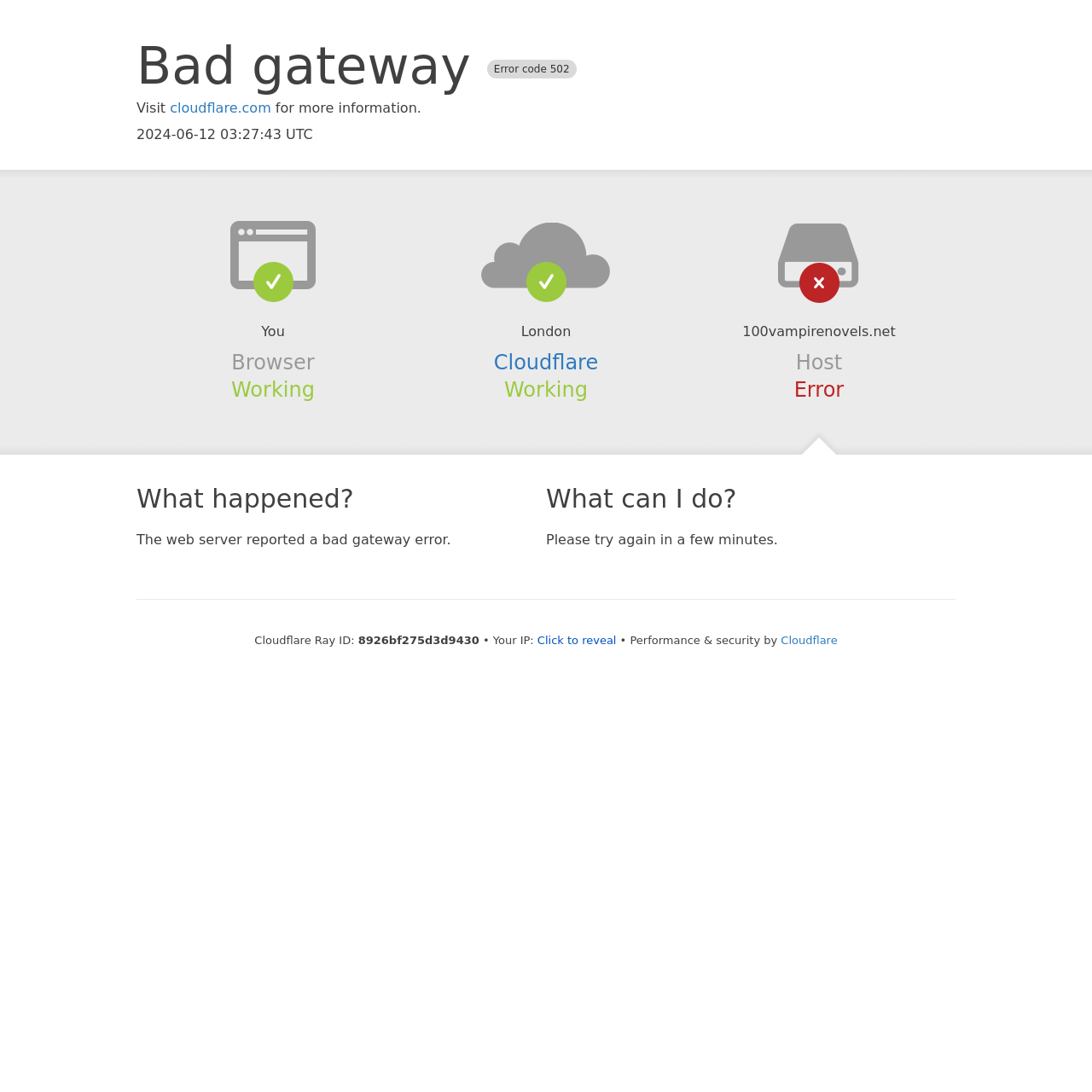Given the webpage screenshot, identify the bounding box of the UI element that matches this description: "The John Report".

None